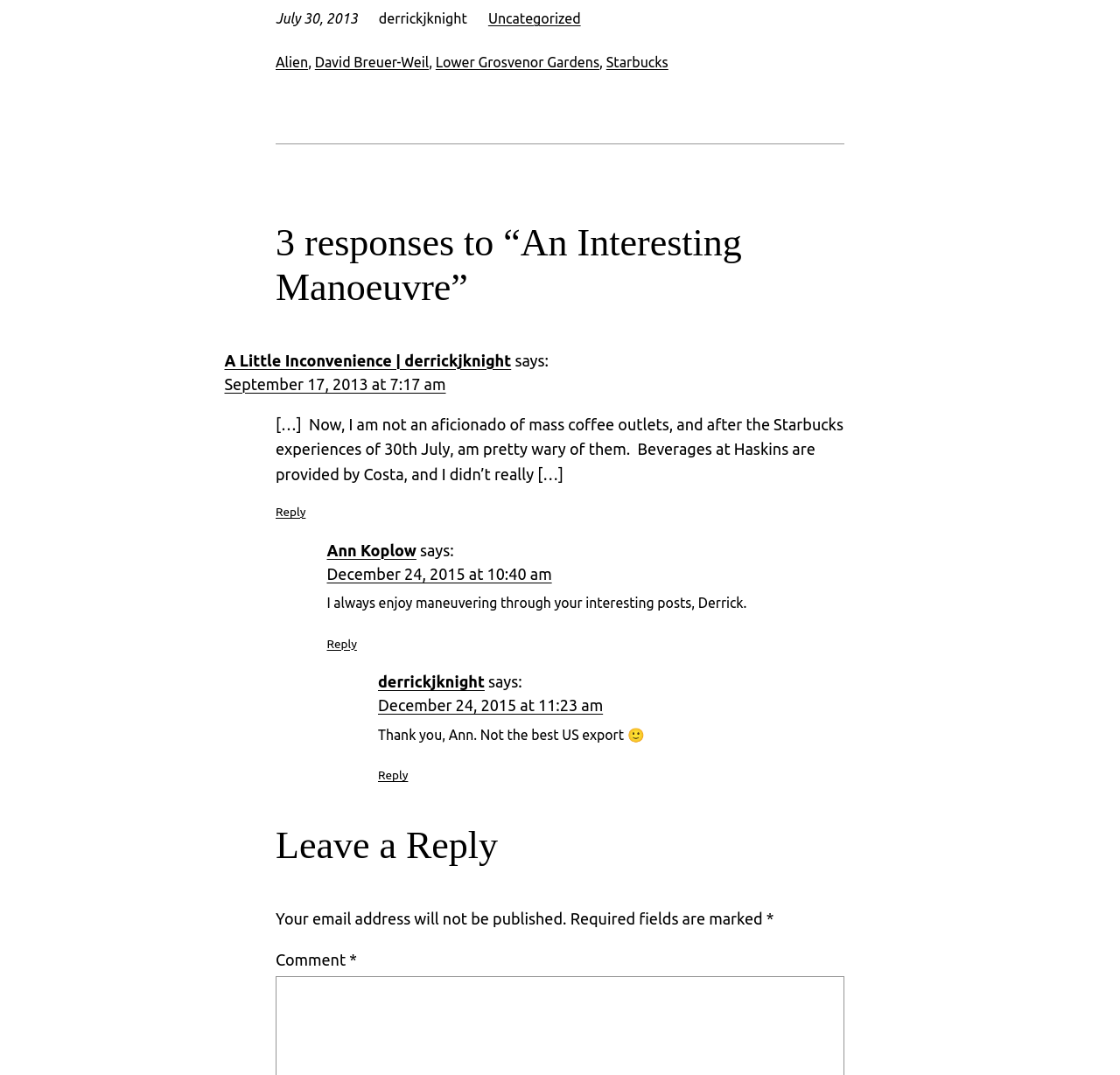Determine the bounding box coordinates for the area that needs to be clicked to fulfill this task: "Read reply from A Little Inconvenience". The coordinates must be given as four float numbers between 0 and 1, i.e., [left, top, right, bottom].

[0.2, 0.327, 0.456, 0.343]